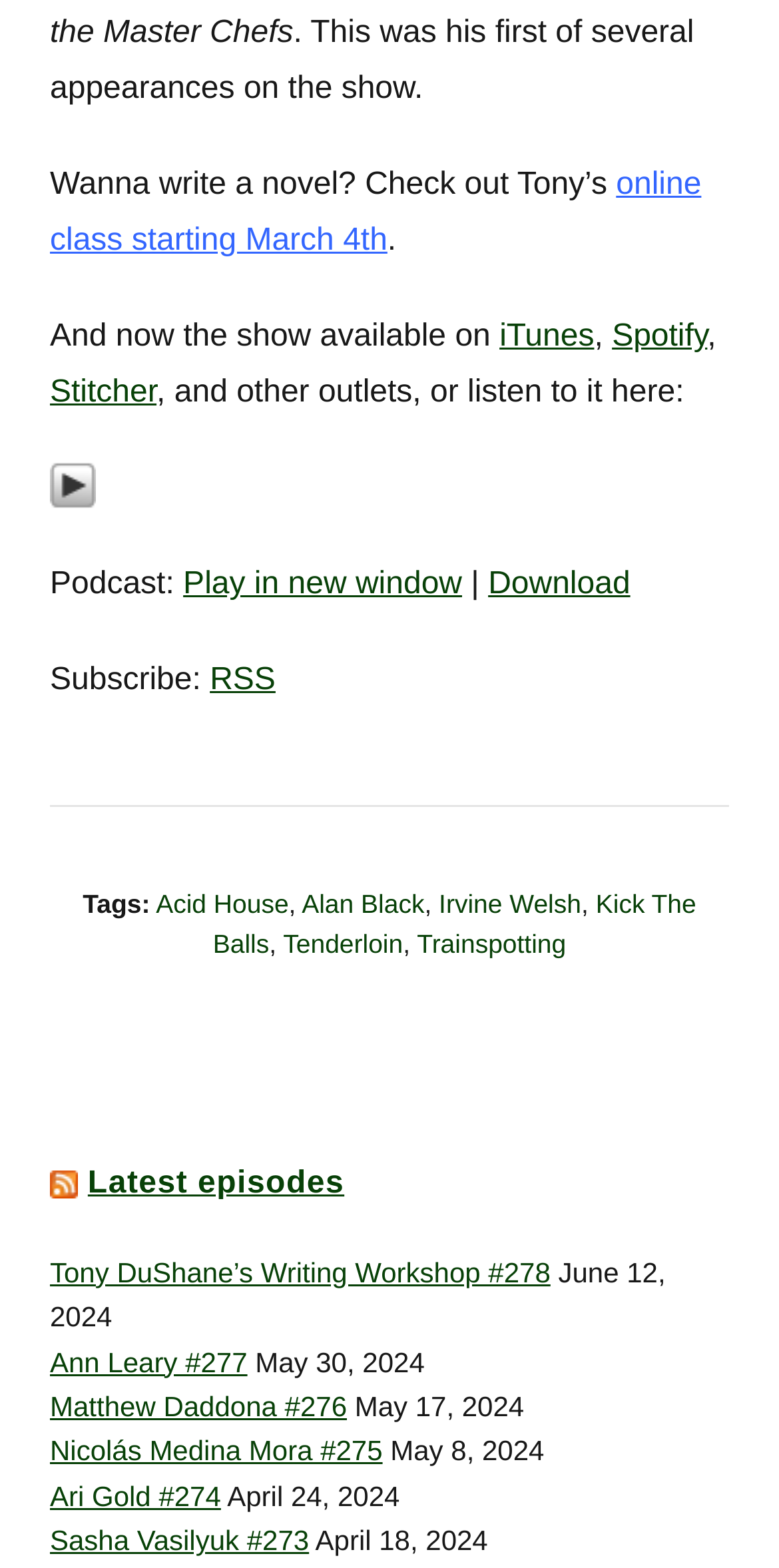What is the topic of the podcast?
Based on the image, give a concise answer in the form of a single word or short phrase.

Writing